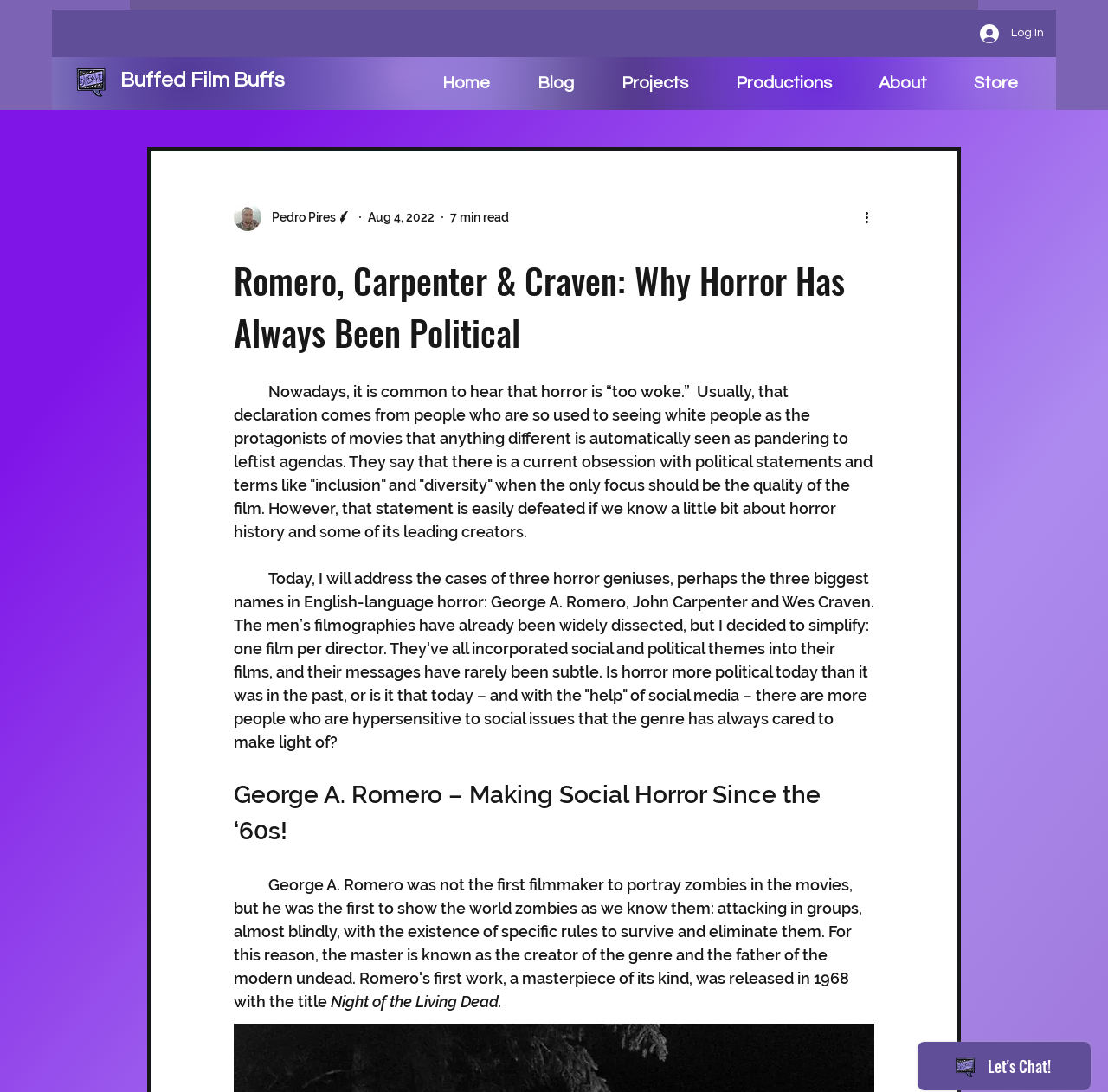Please locate the bounding box coordinates for the element that should be clicked to achieve the following instruction: "Visit the Buffed Film Buffs store". Ensure the coordinates are given as four float numbers between 0 and 1, i.e., [left, top, right, bottom].

[0.065, 0.048, 0.1, 0.1]